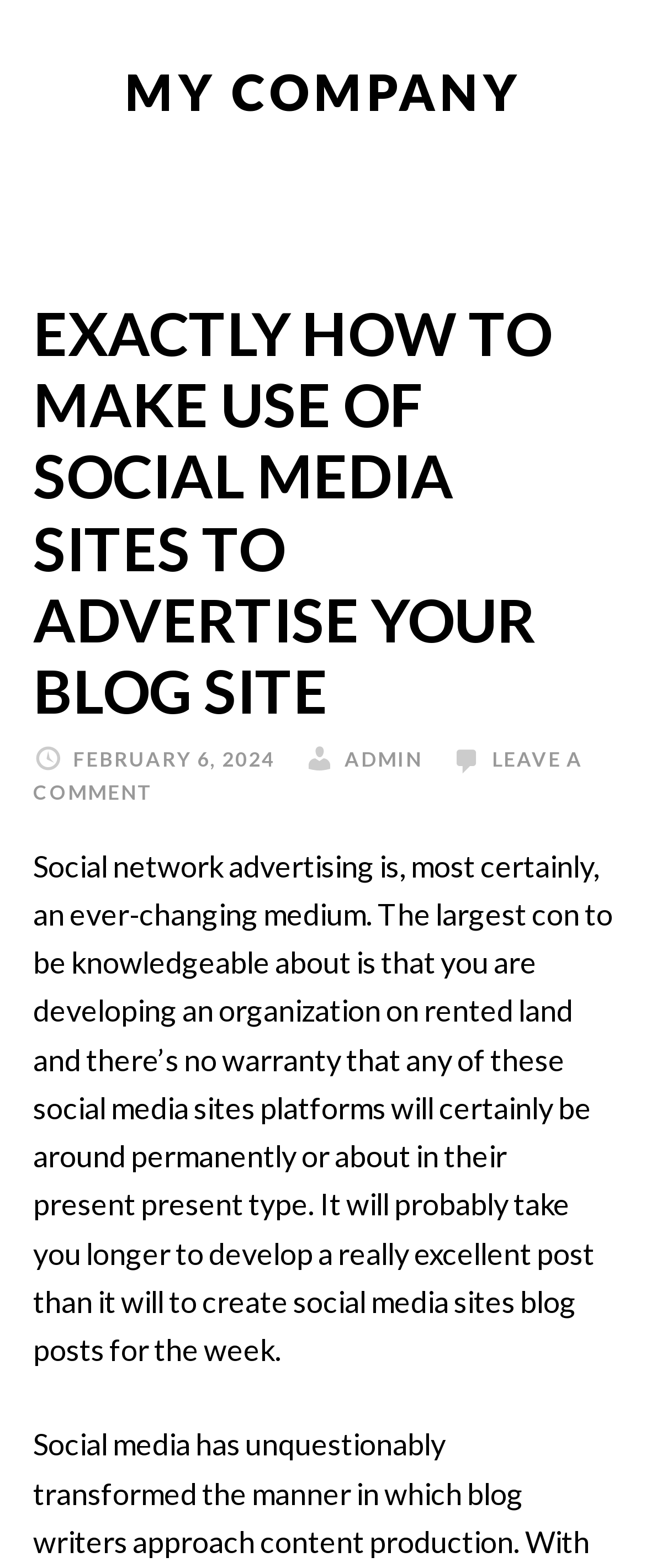Find the bounding box coordinates for the element described here: "Cookie Settings".

None